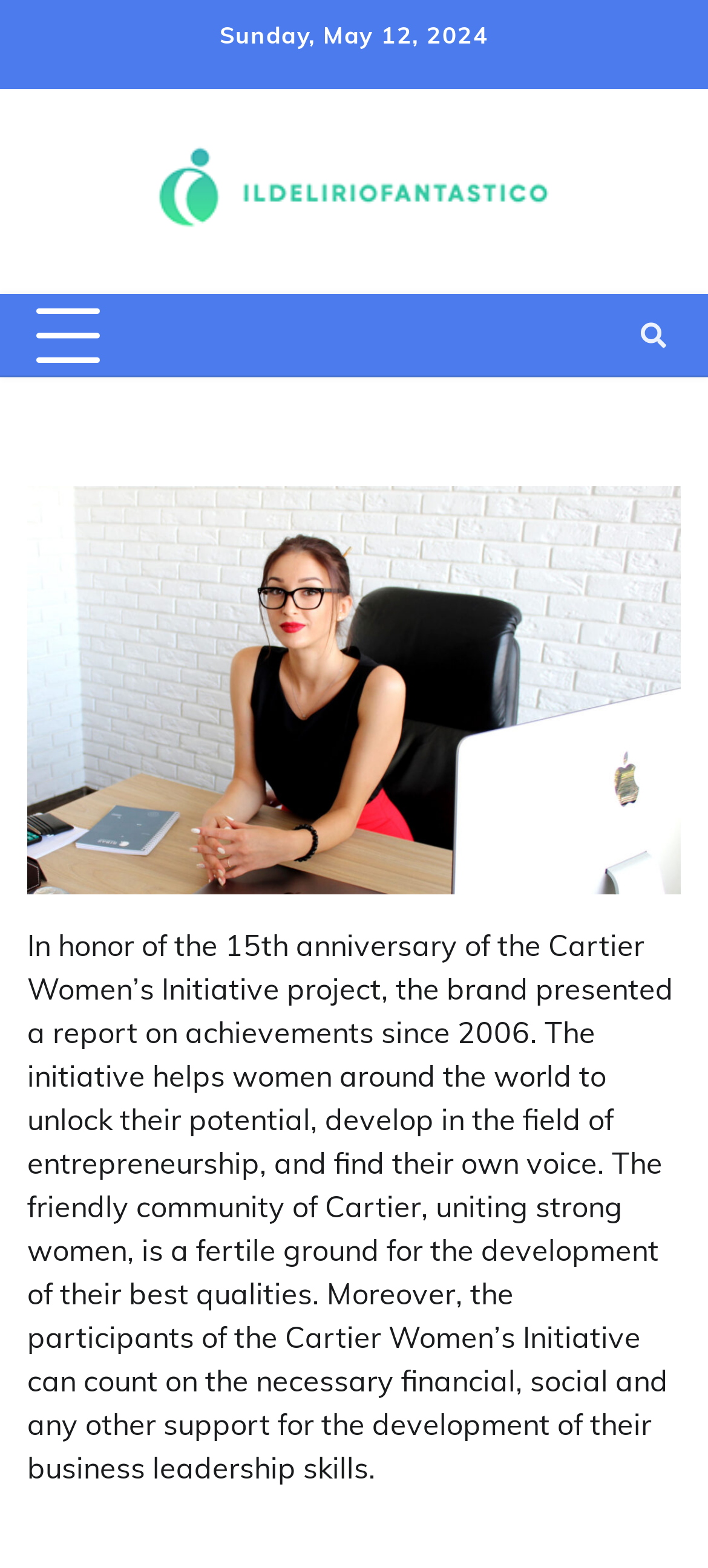Write an extensive caption that covers every aspect of the webpage.

The webpage appears to be an article or blog post about the Cartier Women's Initiative project, celebrating its 15th anniversary. At the top of the page, there is a date displayed, "Sunday, May 12, 2024", situated roughly in the middle of the top section of the page. 

Below the date, there is a link with the text "ildeliriofantastico", accompanied by an image with the same name, taking up a significant portion of the top section. 

On the left side of the page, there is a button with no text, which controls the primary menu. On the right side, there is a link with an icon, represented by the Unicode character "\uf002". 

The main content of the page is a paragraph of text, situated below the top section, spanning almost the entire width of the page. The text describes the Cartier Women's Initiative project, its goals, and its benefits for women entrepreneurs, including financial, social, and other forms of support.